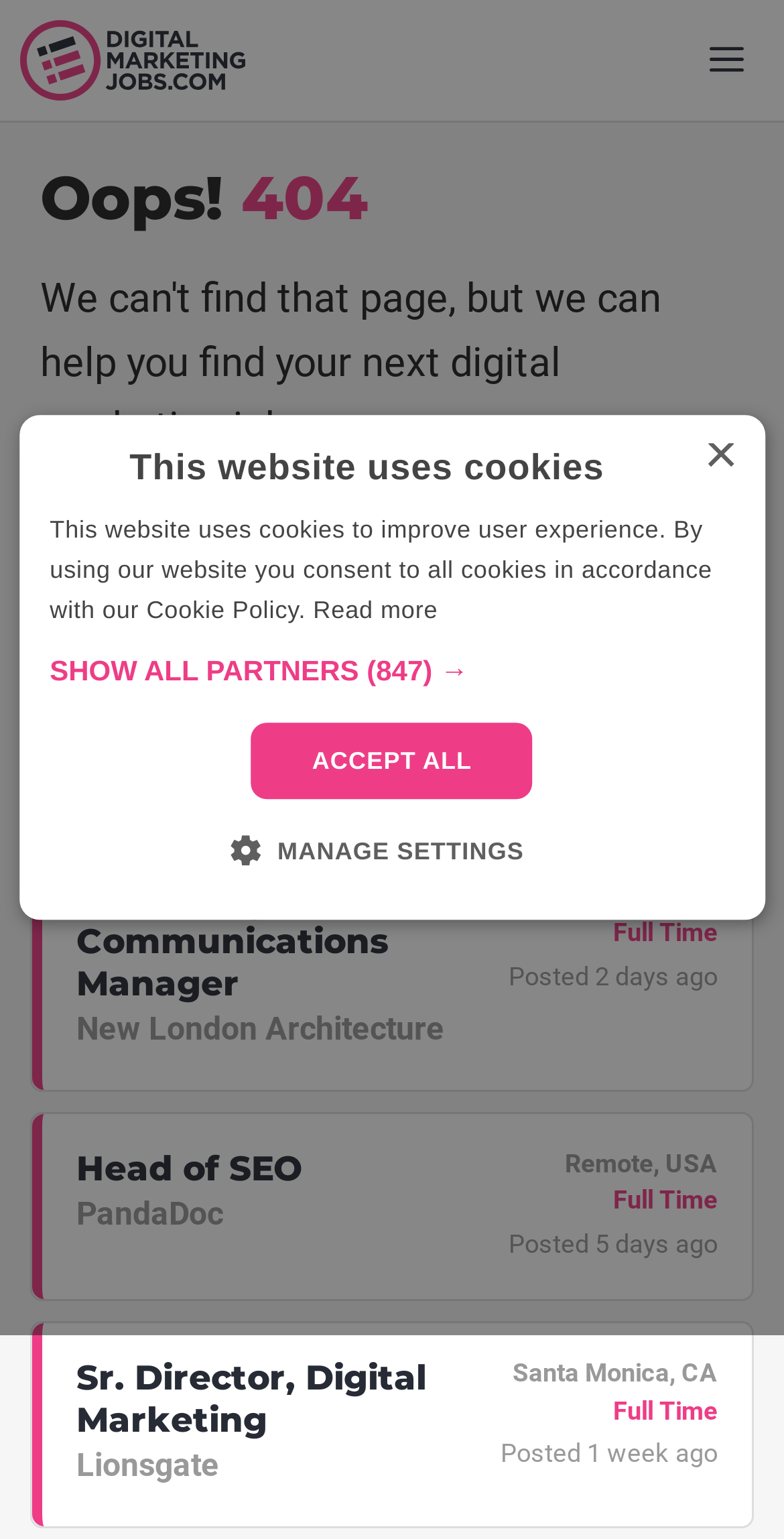Find and provide the bounding box coordinates for the UI element described here: "Read more". The coordinates should be given as four float numbers between 0 and 1: [left, top, right, bottom].

[0.399, 0.387, 0.559, 0.406]